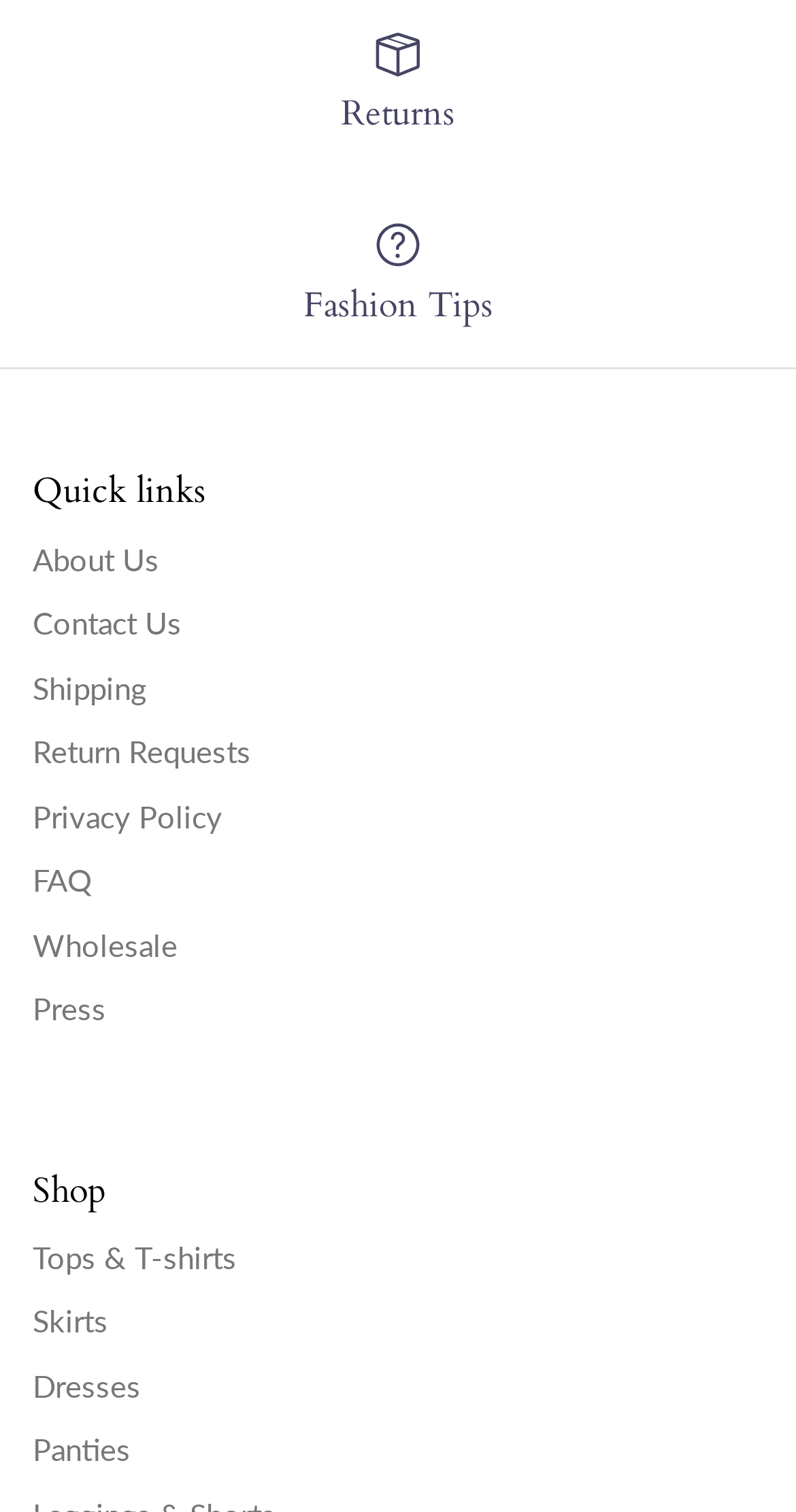Using the provided element description, identify the bounding box coordinates as (top-left x, top-left y, bottom-right x, bottom-right y). Ensure all values are between 0 and 1. Description: Panties

[0.041, 0.947, 0.164, 0.971]